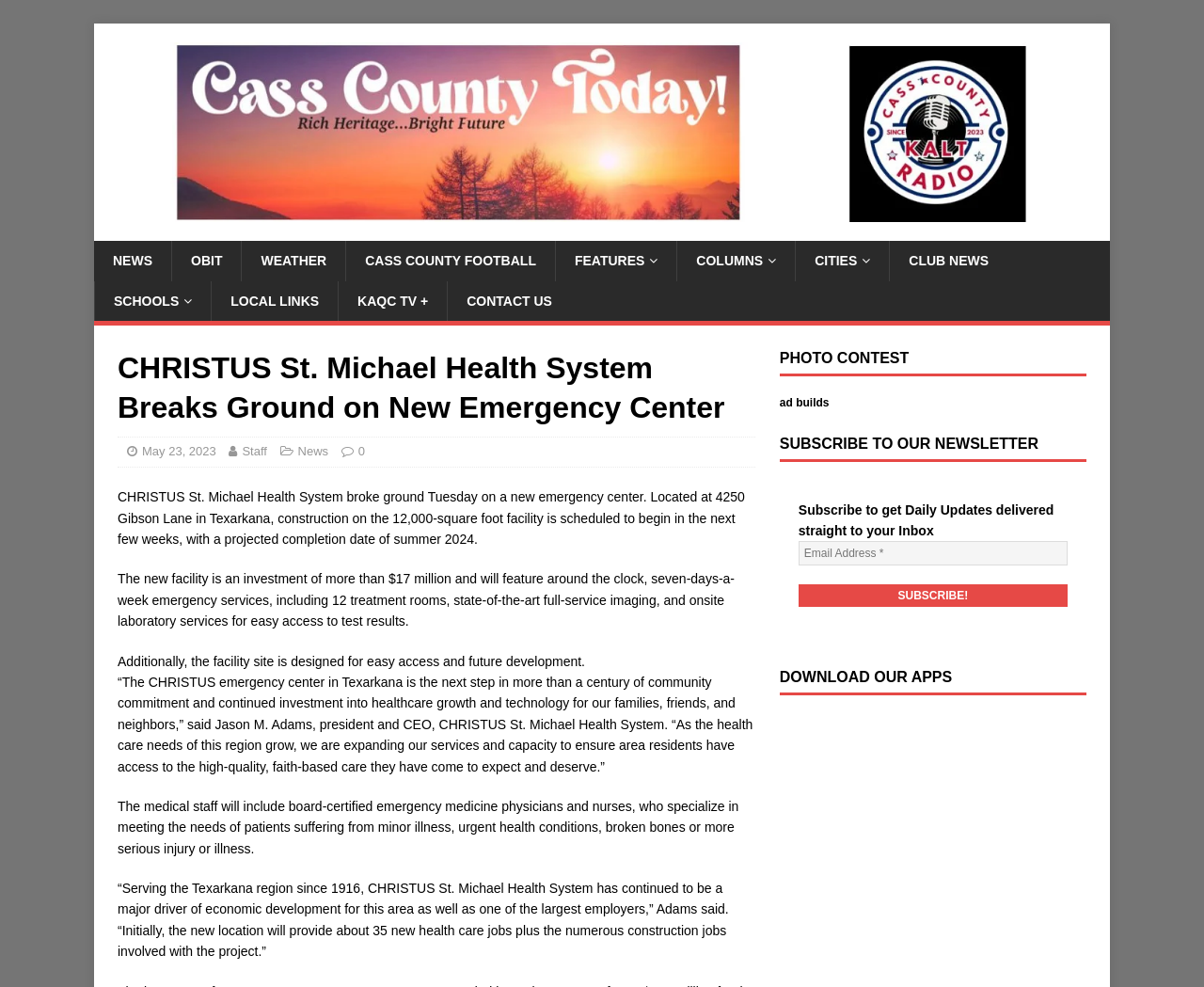Identify the bounding box coordinates of the region that should be clicked to execute the following instruction: "Click on CONTACT US".

[0.371, 0.285, 0.474, 0.325]